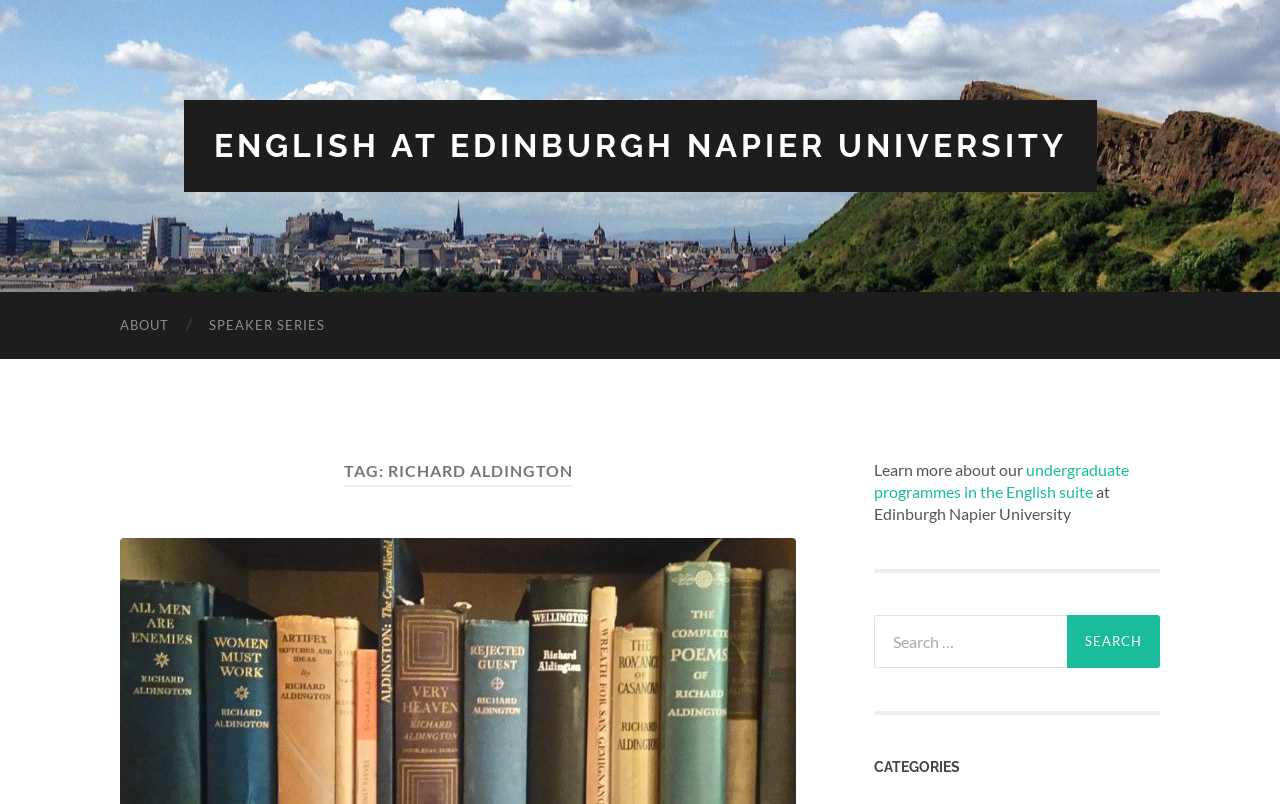Provide your answer to the question using just one word or phrase: What is the text of the button next to the search box?

Search